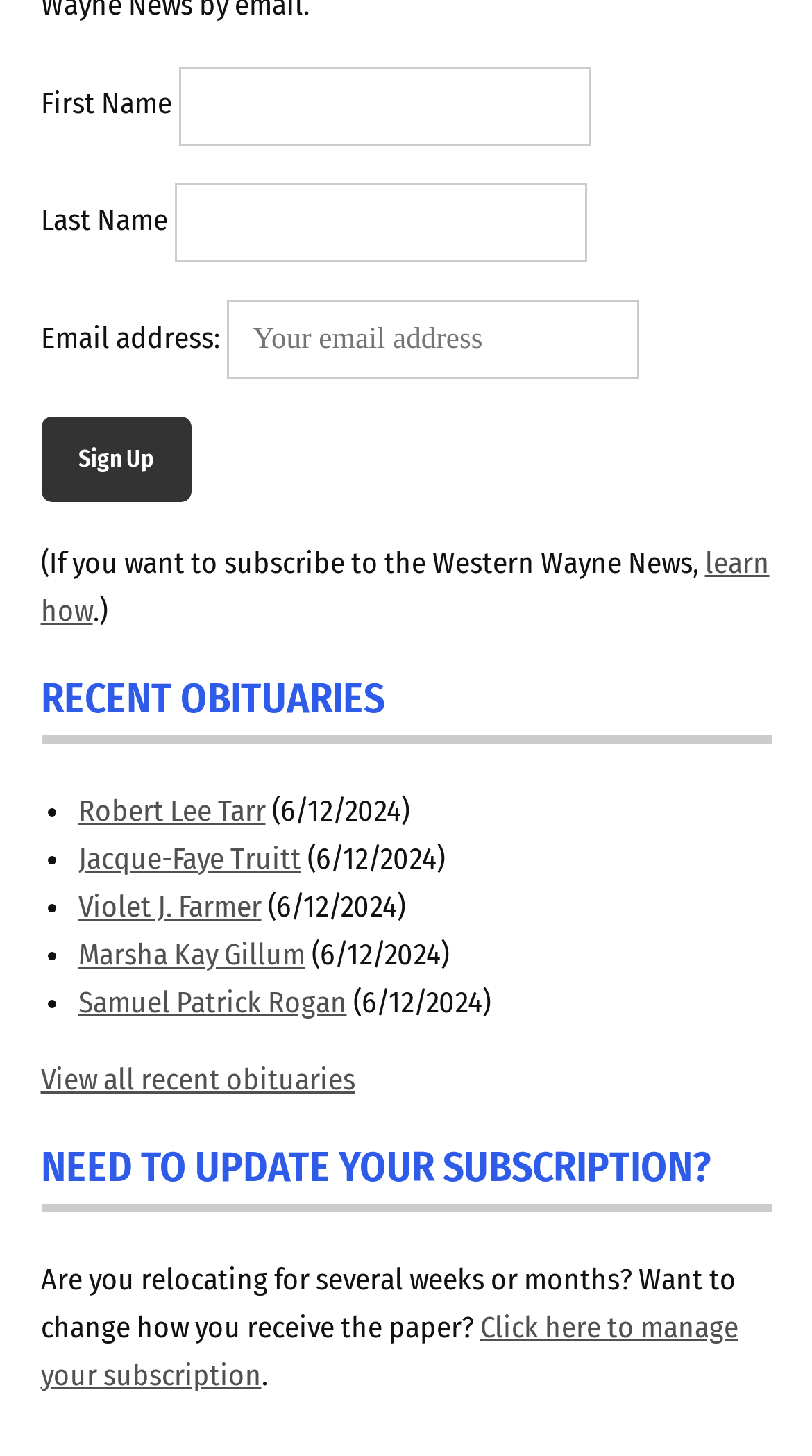Identify the bounding box of the UI element described as follows: "View all recent obituaries". Provide the coordinates as four float numbers in the range of 0 to 1 [left, top, right, bottom].

[0.05, 0.73, 0.437, 0.754]